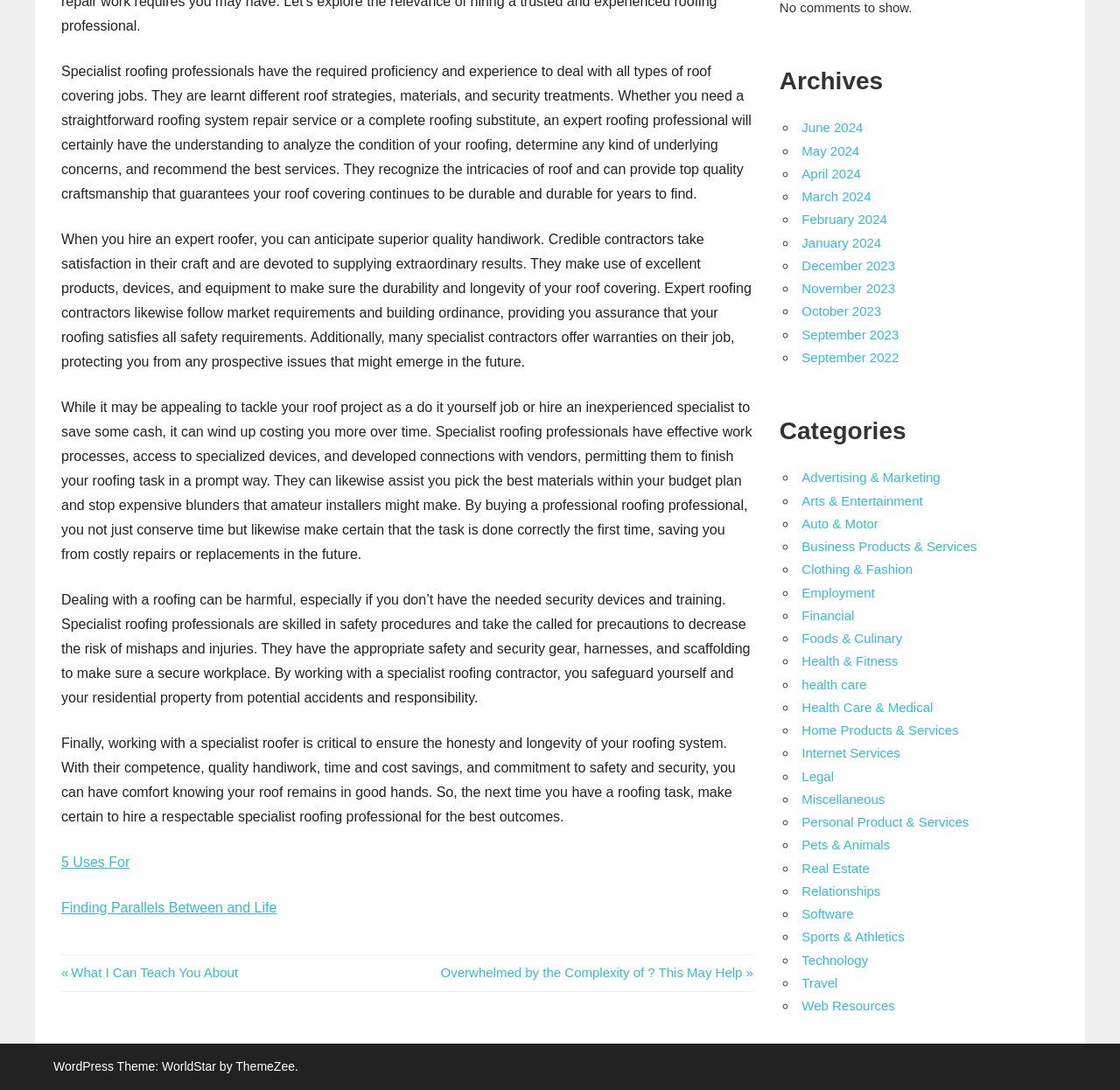Identify the bounding box coordinates for the UI element that matches this description: "Software".

[0.716, 0.832, 0.762, 0.845]